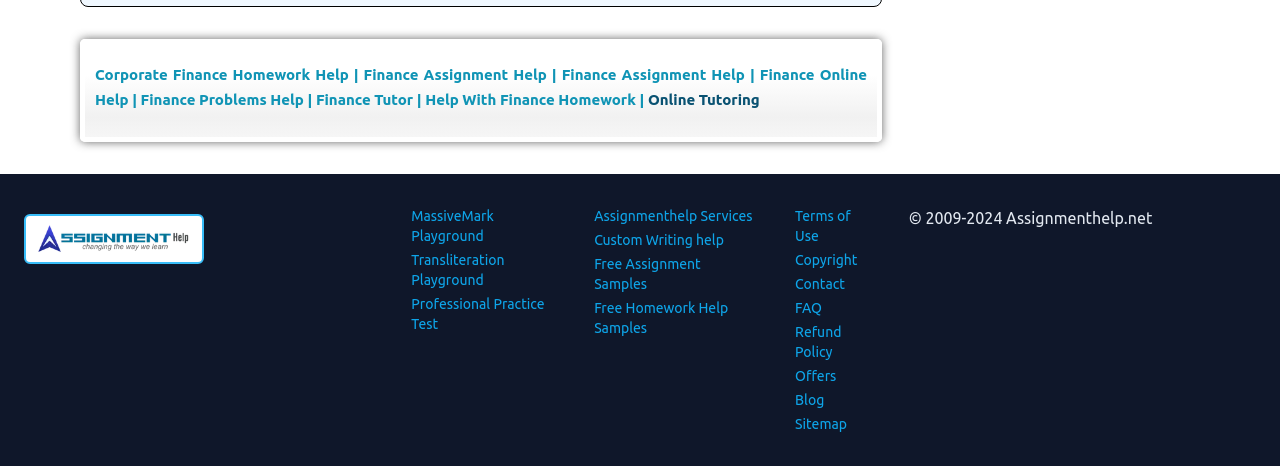What is the copyright year range of the webpage?
Using the image as a reference, answer with just one word or a short phrase.

2009-2024